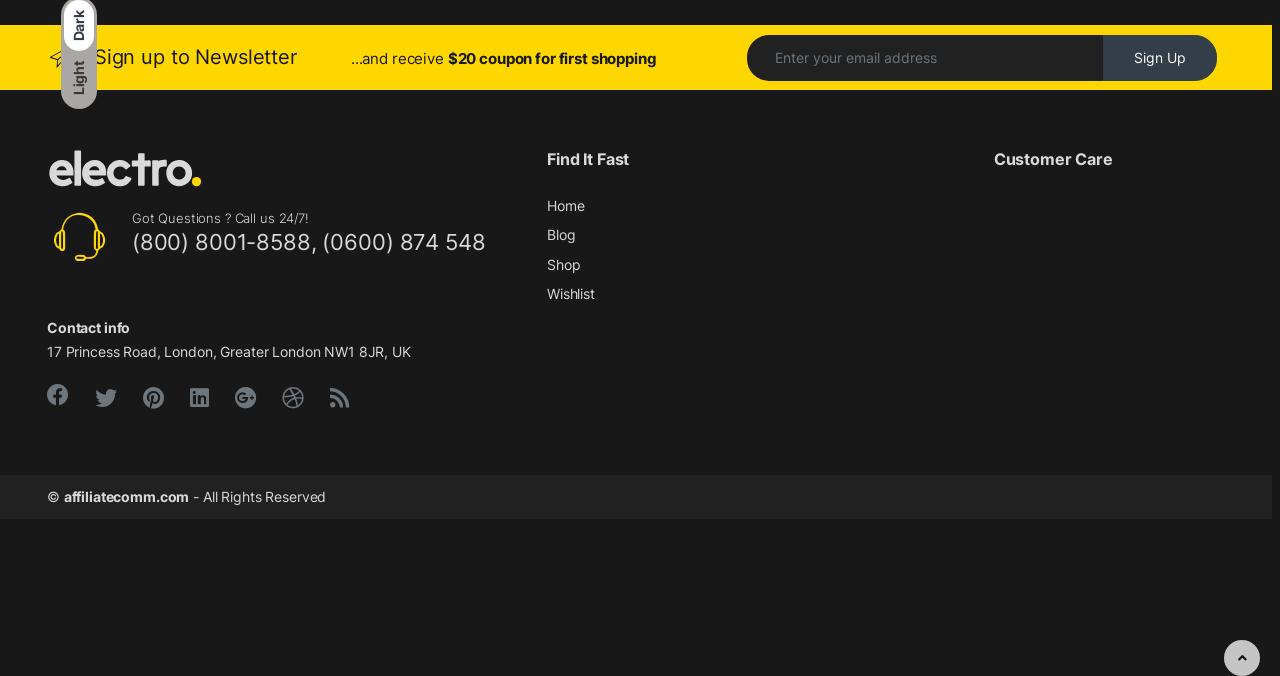Using the given description, provide the bounding box coordinates formatted as (top-left x, top-left y, bottom-right x, bottom-right y), with all values being floating point numbers between 0 and 1. Description: Blog

[0.427, 0.335, 0.45, 0.36]